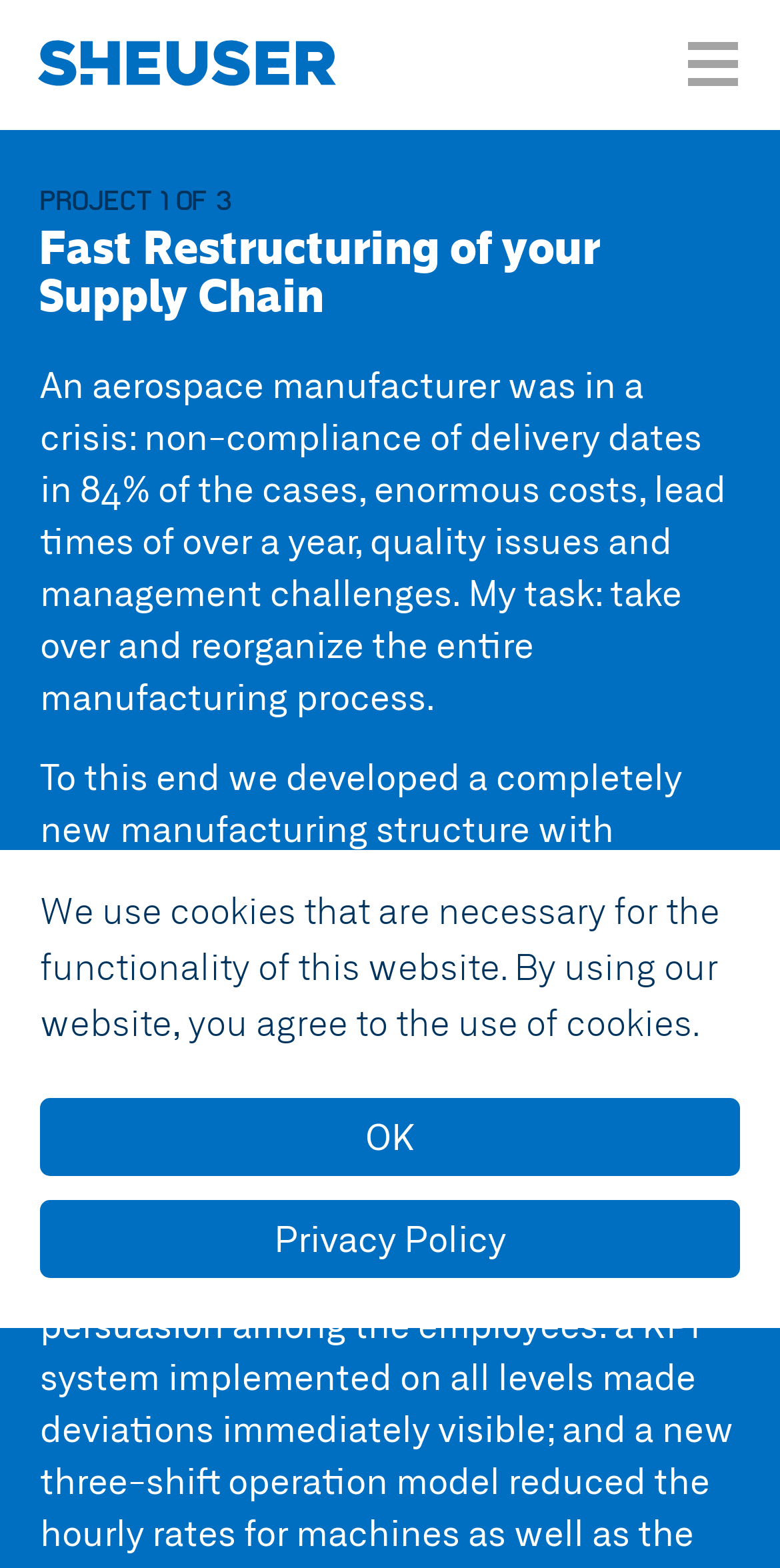Please answer the following question using a single word or phrase: 
What is the main topic of this webpage?

Fast Restructuring of Supply Chain